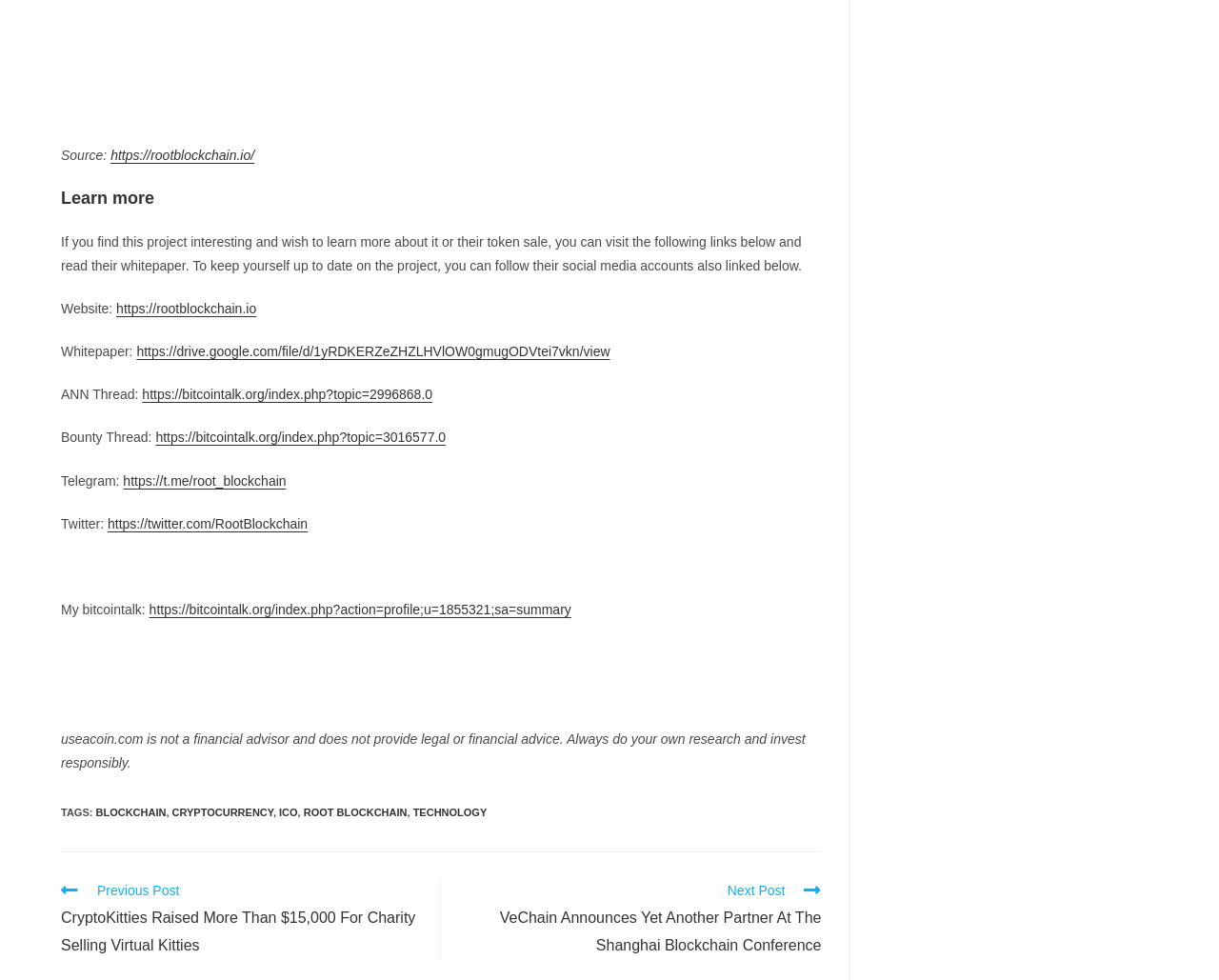Find and specify the bounding box coordinates that correspond to the clickable region for the instruction: "Learn about the 'V8 memory cage'".

None